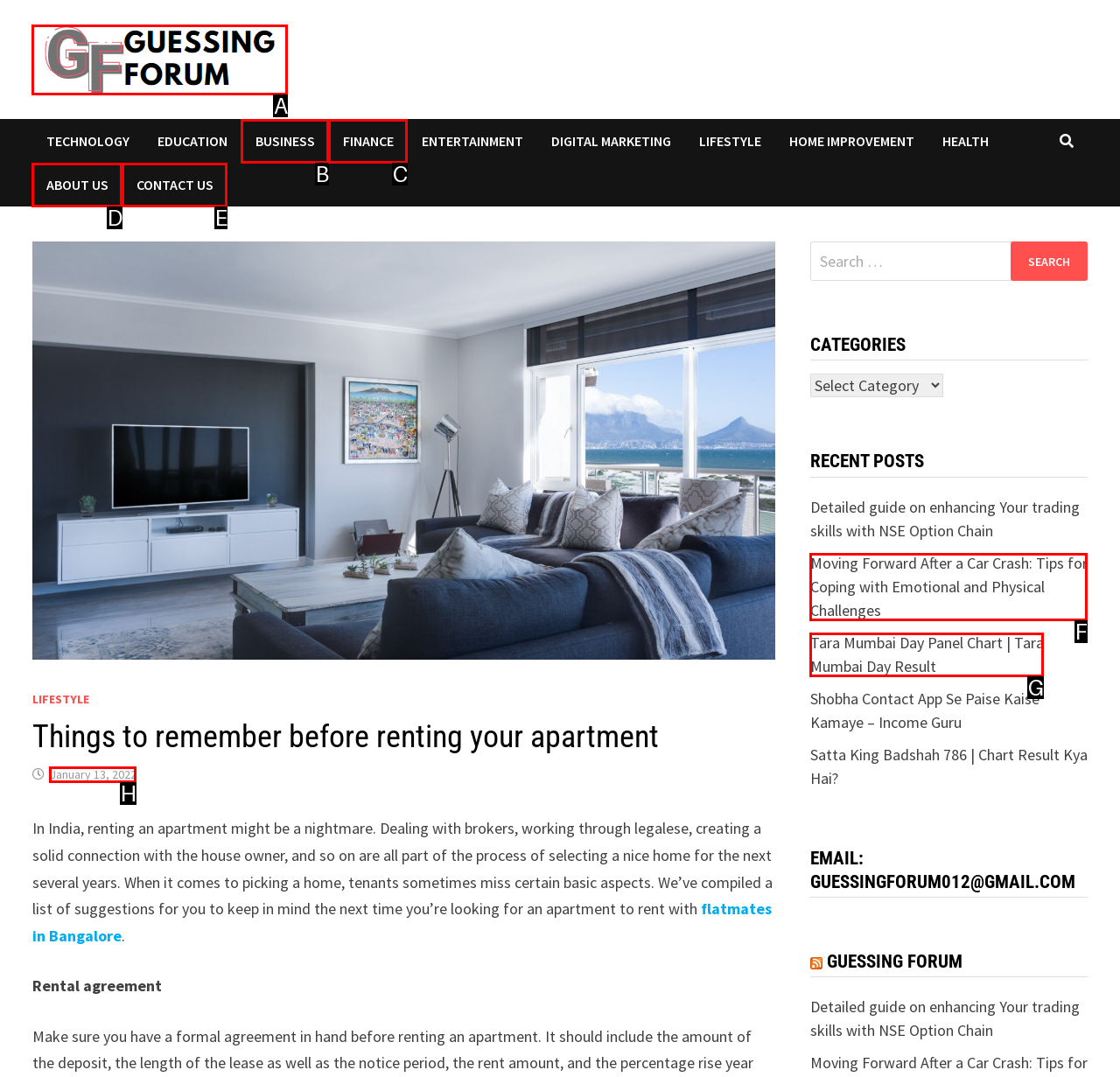Determine the UI element that matches the description: FACEBOOK
Answer with the letter from the given choices.

None